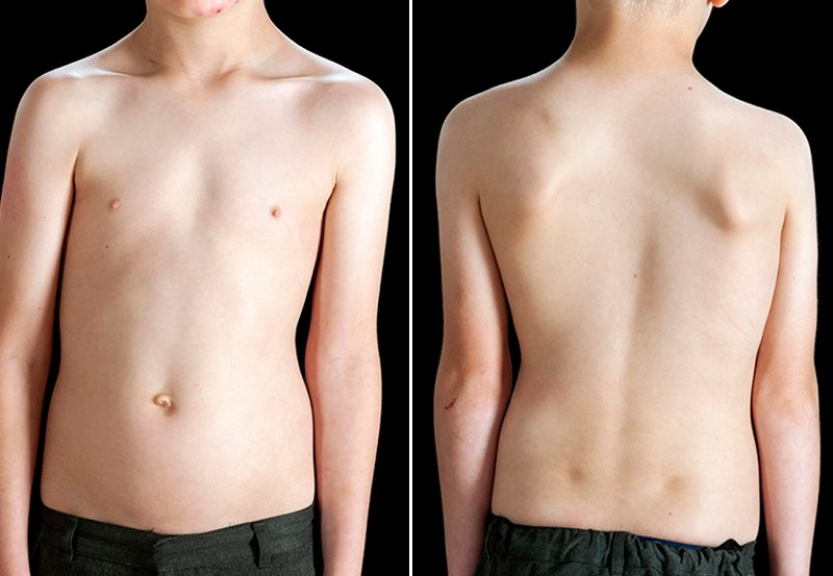What is the condition characterized by a noticeable curvature of the spine?
Using the image, elaborate on the answer with as much detail as possible.

The caption states that the image displays a young male with scoliosis, which is a condition characterized by a noticeable curvature of the spine.